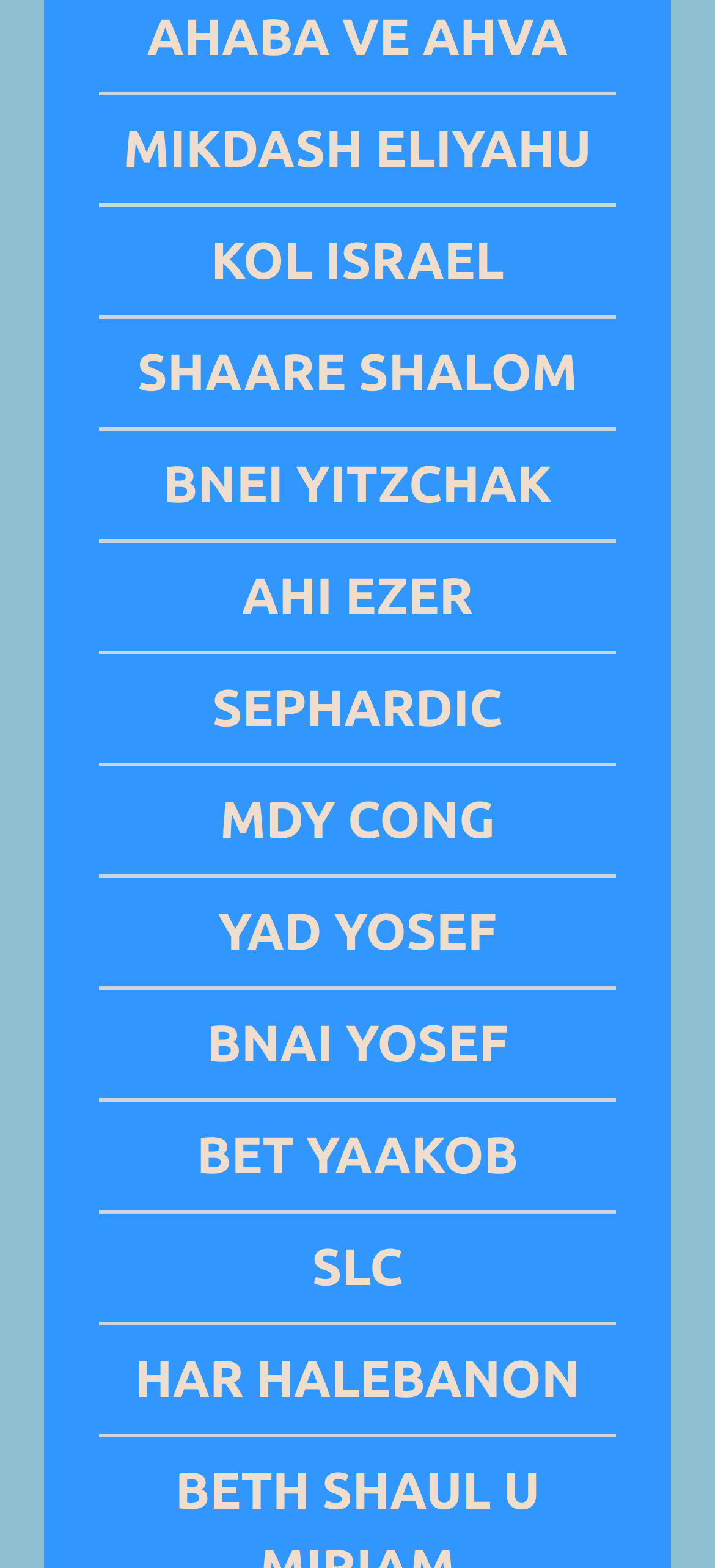What is the text of the first link?
Provide a short answer using one word or a brief phrase based on the image.

AHABA VE AHVA